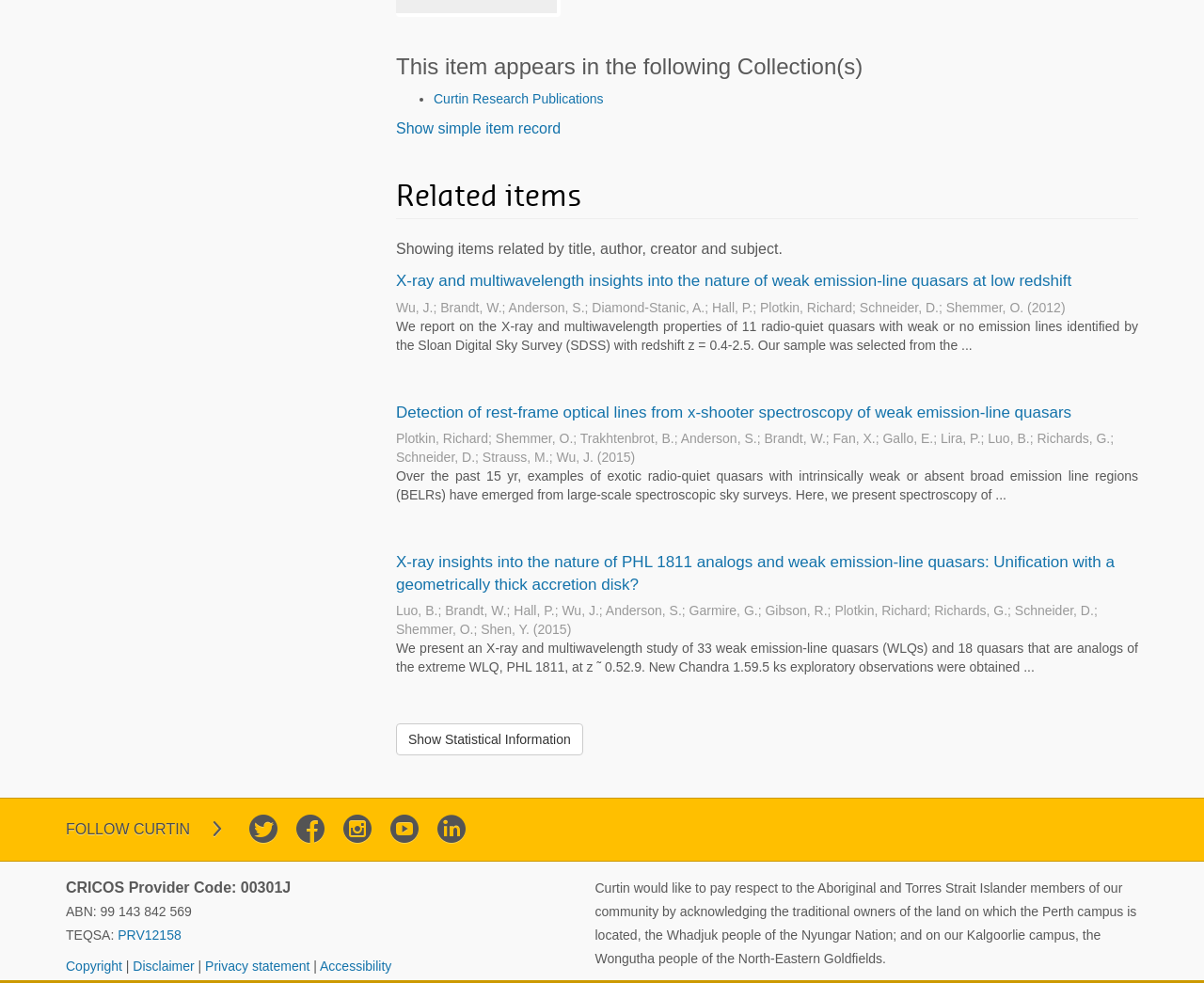Show the bounding box coordinates of the element that should be clicked to complete the task: "Show simple item record".

[0.329, 0.122, 0.466, 0.138]